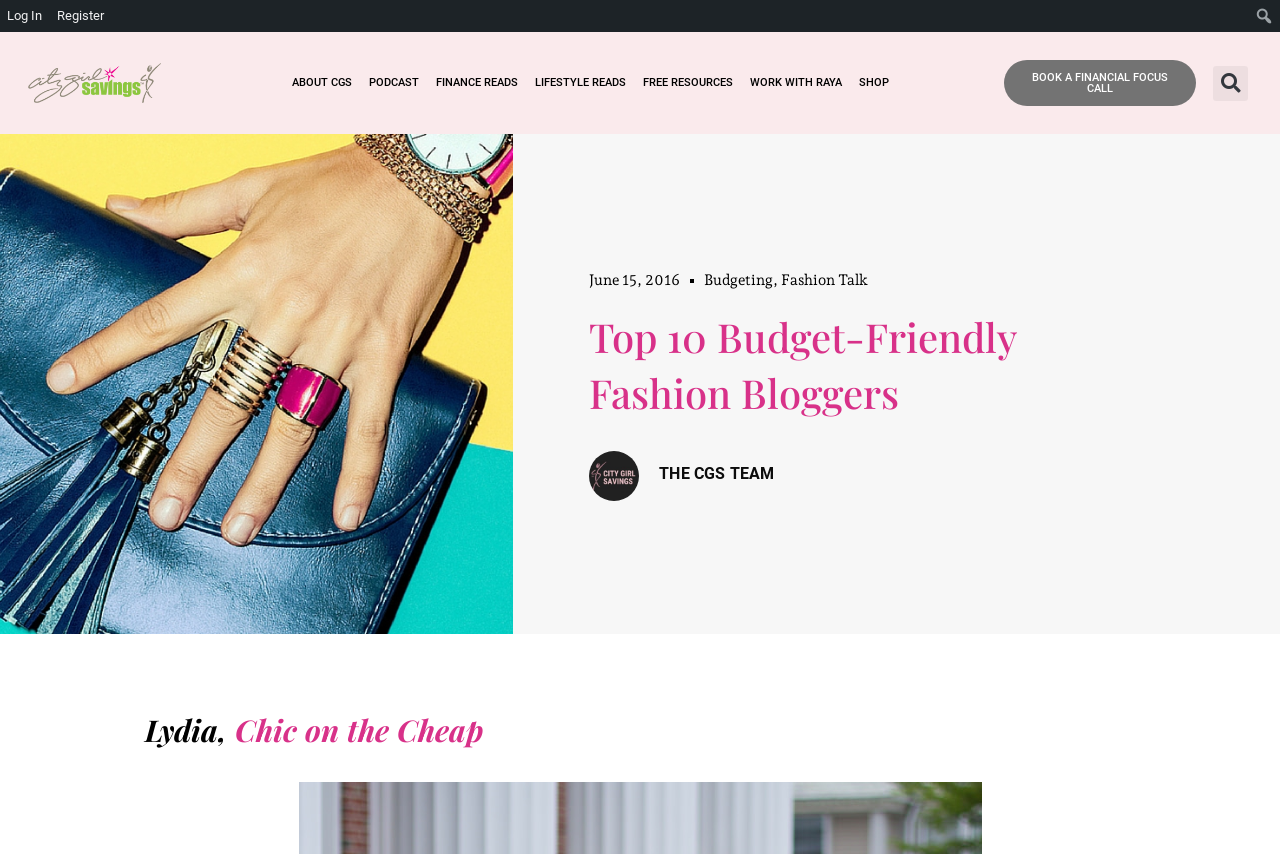Construct a comprehensive caption that outlines the webpage's structure and content.

This webpage is about budget-friendly fashion bloggers, with a focus on the top 10 bloggers. At the top left corner, there are two menu items, "Log In" and "Register". On the top right corner, there is a vertical menu with a search icon and a search textbox. 

Below the top menu, there are several links, including "ABOUT CGS", "PODCAST", "FINANCE READS", "LIFESTYLE READS", "FREE RESOURCES", "WORK WITH RAYA", and "SHOP". These links are arranged horizontally across the page.

Further down, there is a prominent heading "Top 10 Budget-Friendly Fashion Bloggers" followed by an image of "The CGS Team". Below the image, there is a heading "THE CGS TEAM" and then a list of bloggers, including "Lydia, Chic on the Cheap" with a link to her blog "Chic on the Cheap". 

On the right side of the page, there are two links, "BOOK A FINANCIAL FOCUS CALL" and a search bar with a "Search" button. There is also a link "June 15, 2016" with a timestamp, and two category links, "Budgeting" and "Fashion Talk".